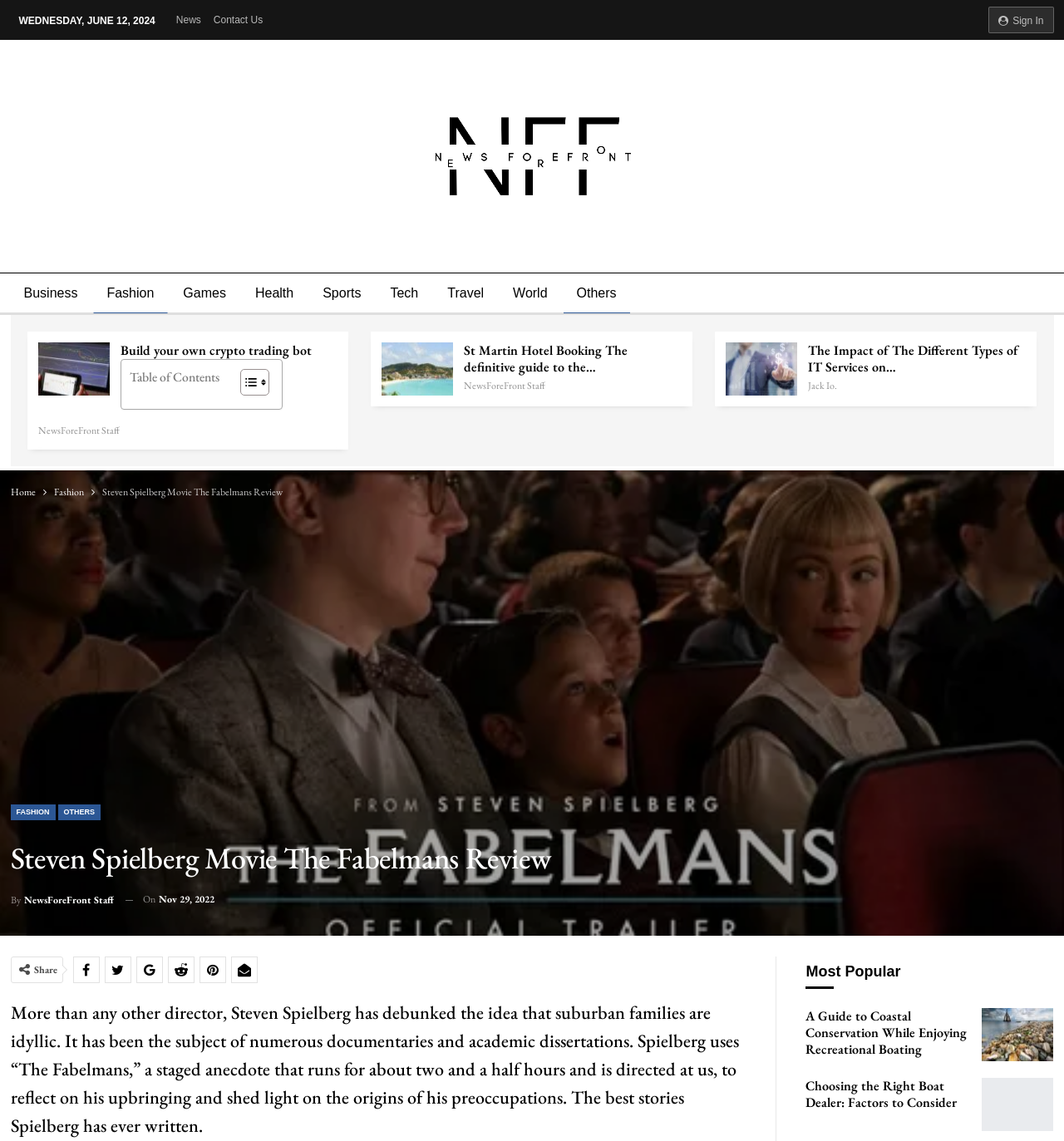What is the date of the review?
Please answer the question with a detailed response using the information from the screenshot.

I found the answer by looking at the time element with the text 'On Nov 29, 2022' which suggests that the review was published on November 29, 2022.